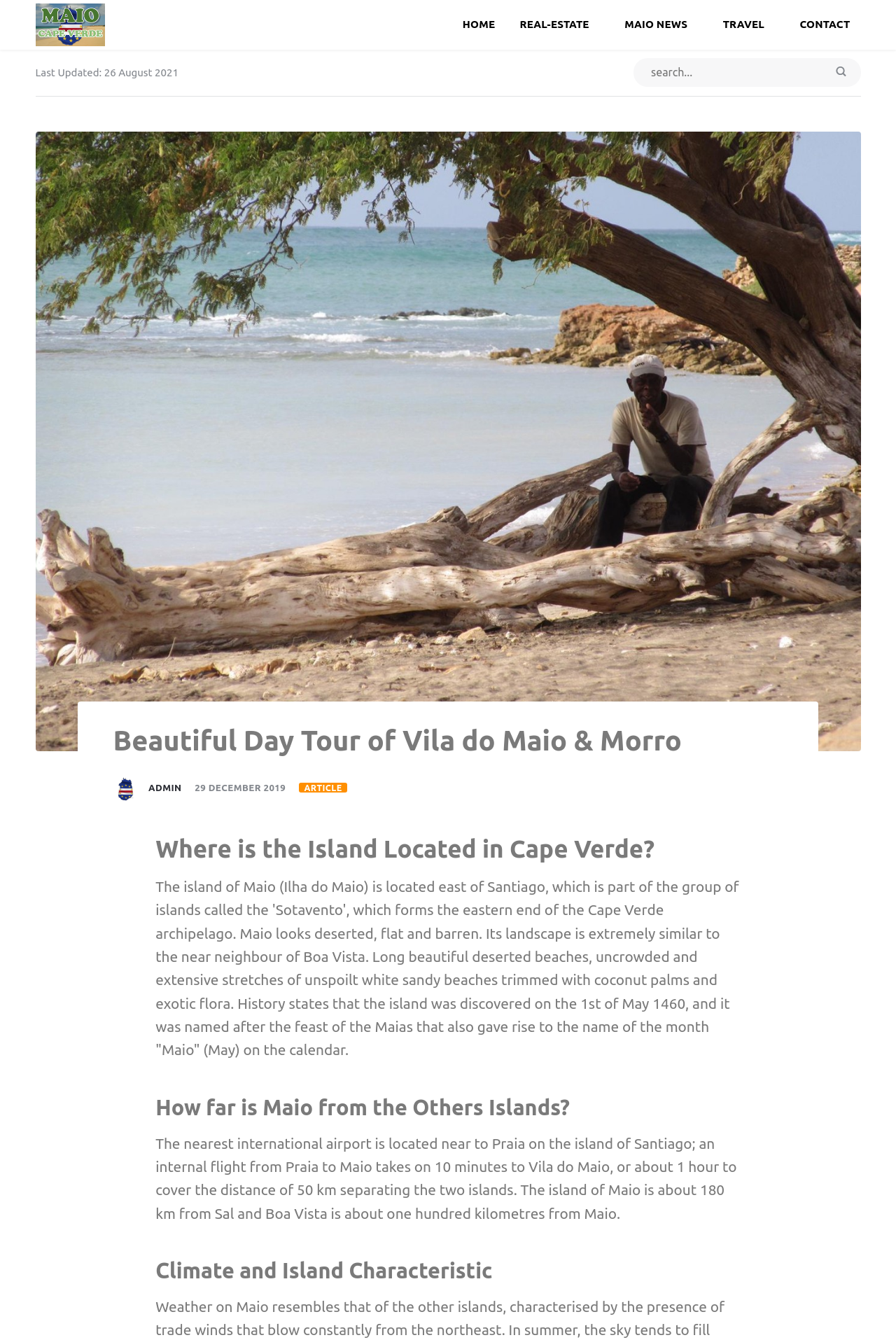Specify the bounding box coordinates of the area that needs to be clicked to achieve the following instruction: "Read the latest news".

[0.685, 0.01, 0.791, 0.027]